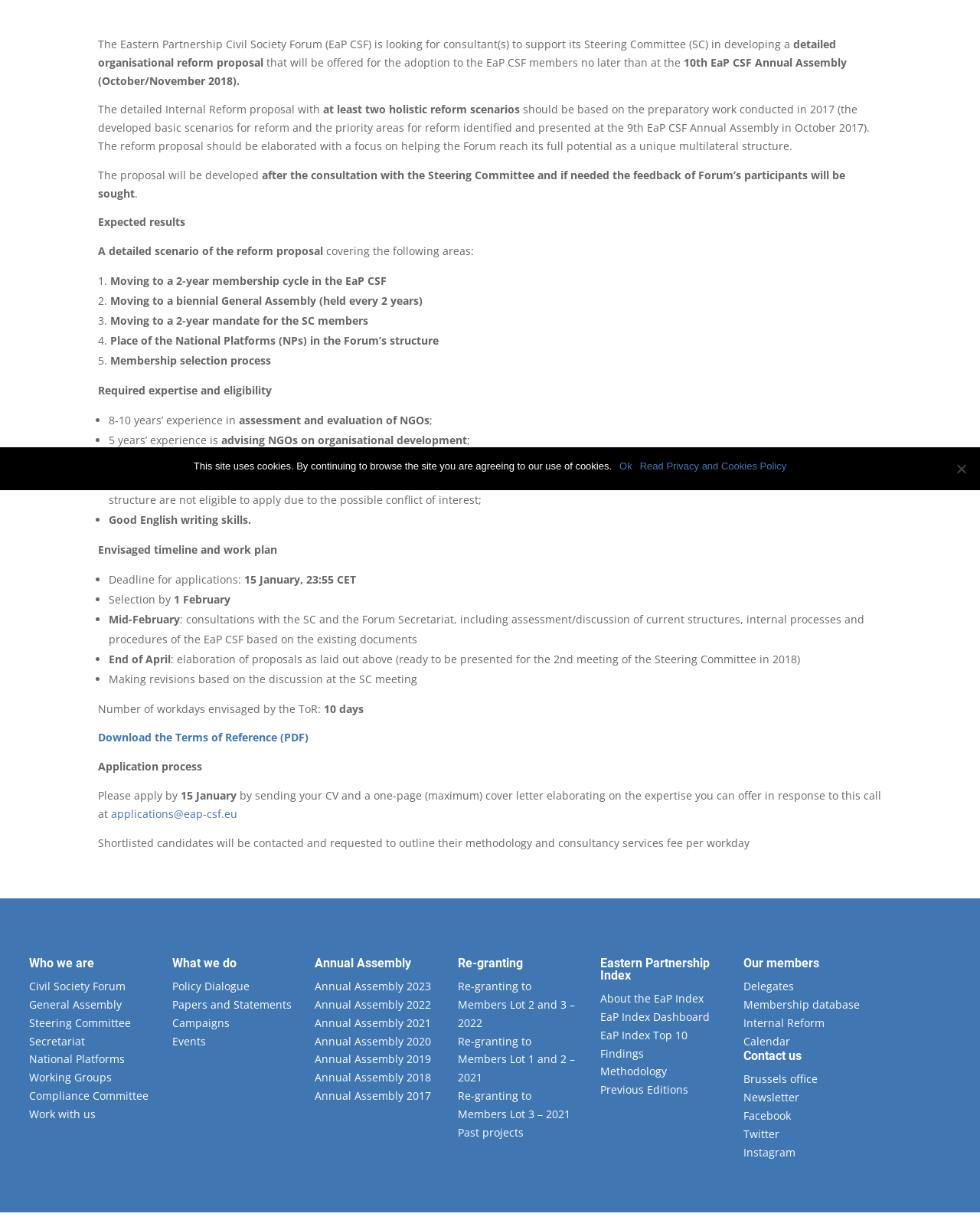Provide the bounding box coordinates of the HTML element this sentence describes: "Annual Assembly 2023". The bounding box coordinates consist of four float numbers between 0 and 1, i.e., [left, top, right, bottom].

[0.321, 0.796, 0.44, 0.808]